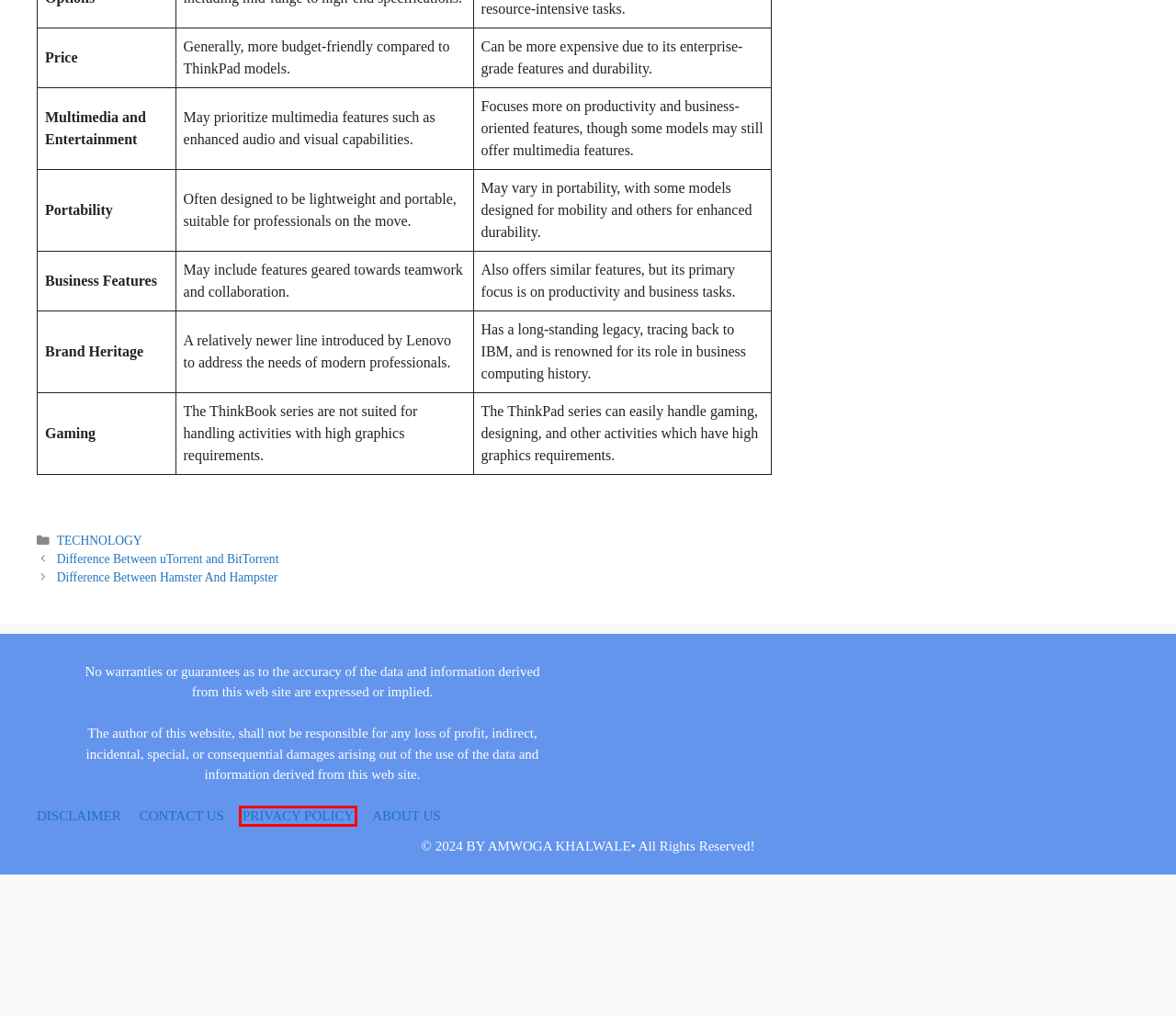Review the webpage screenshot provided, noting the red bounding box around a UI element. Choose the description that best matches the new webpage after clicking the element within the bounding box. The following are the options:
A. Difference Between Internet, Intranet And Extranet - VIVA DIFFERENCES
B. DISCLAIMER - VIVA DIFFERENCES
C. Difference Between Hamster And Hampster - VIVA DIFFERENCES
D. Difference Between uTorrent and BitTorrent - VIVA DIFFERENCES
E. CONTACT US - VIVA DIFFERENCES
F. SCIENCE Archives - VIVA DIFFERENCES
G. PRIVACY POLICY - VIVA DIFFERENCES
H. TECHNOLOGY Archives - VIVA DIFFERENCES

G